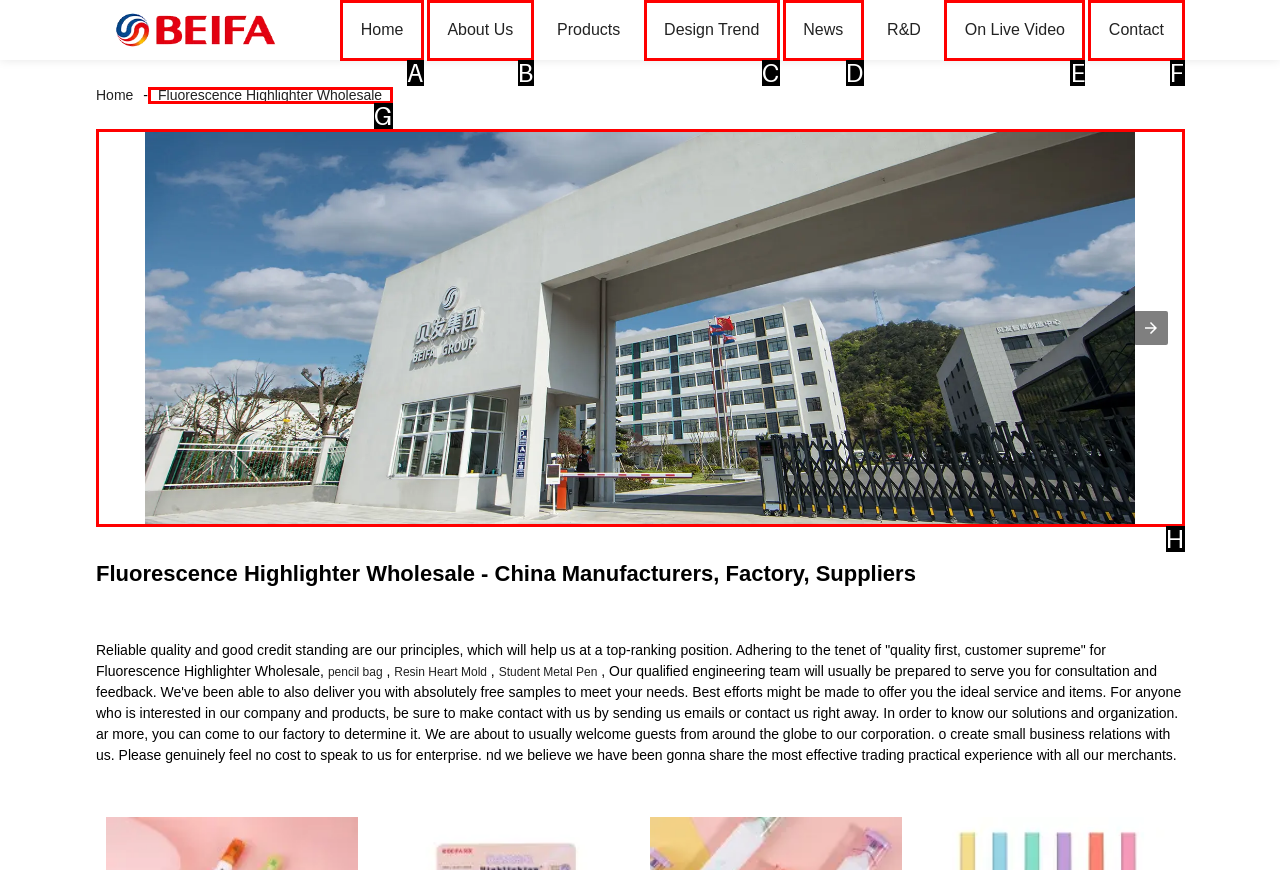Determine the letter of the element to click to accomplish this task: Browse the Beifa Group Banner. Respond with the letter.

H